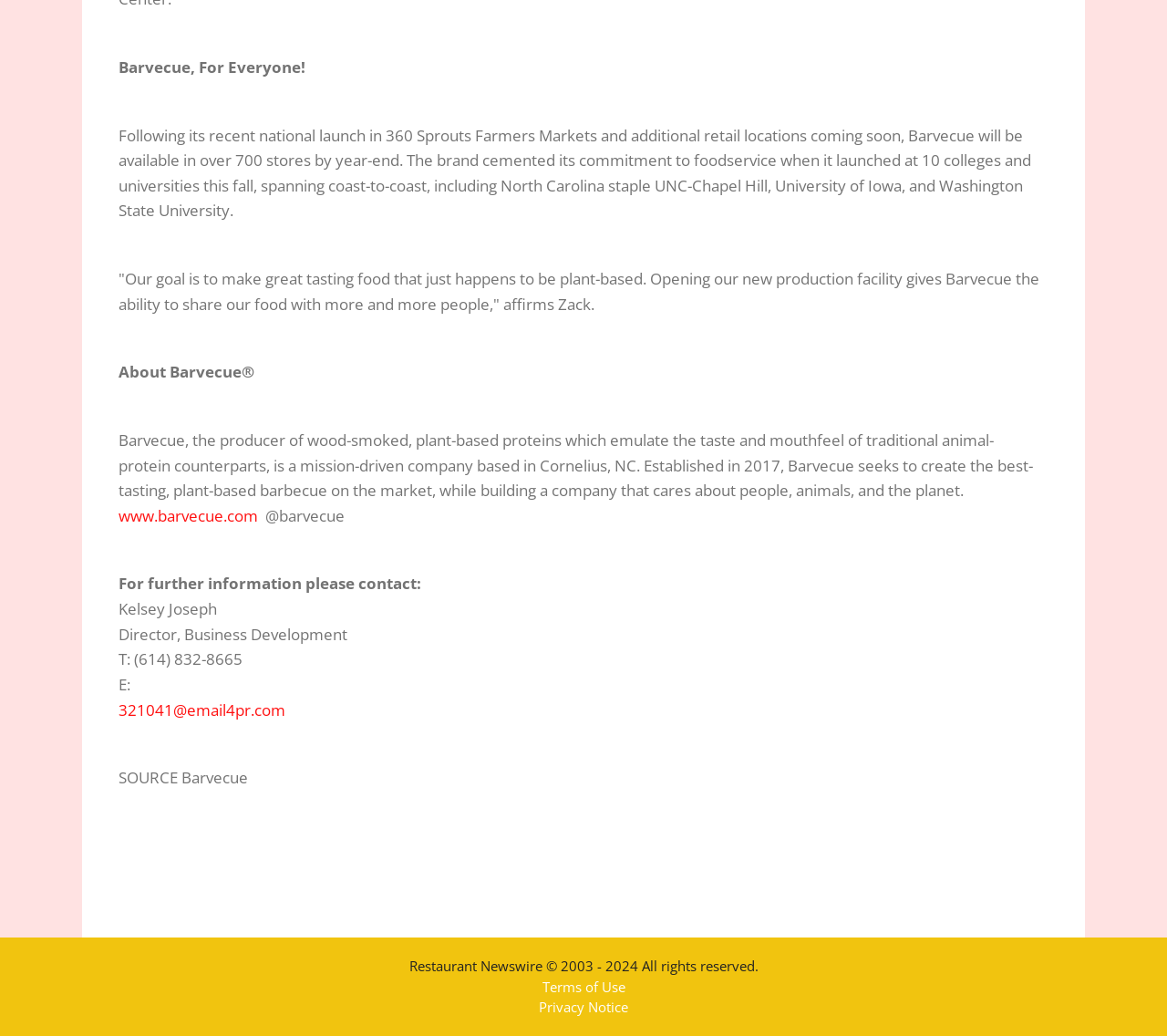What is the location of Barvecue's new production facility?
Based on the image, respond with a single word or phrase.

Not mentioned